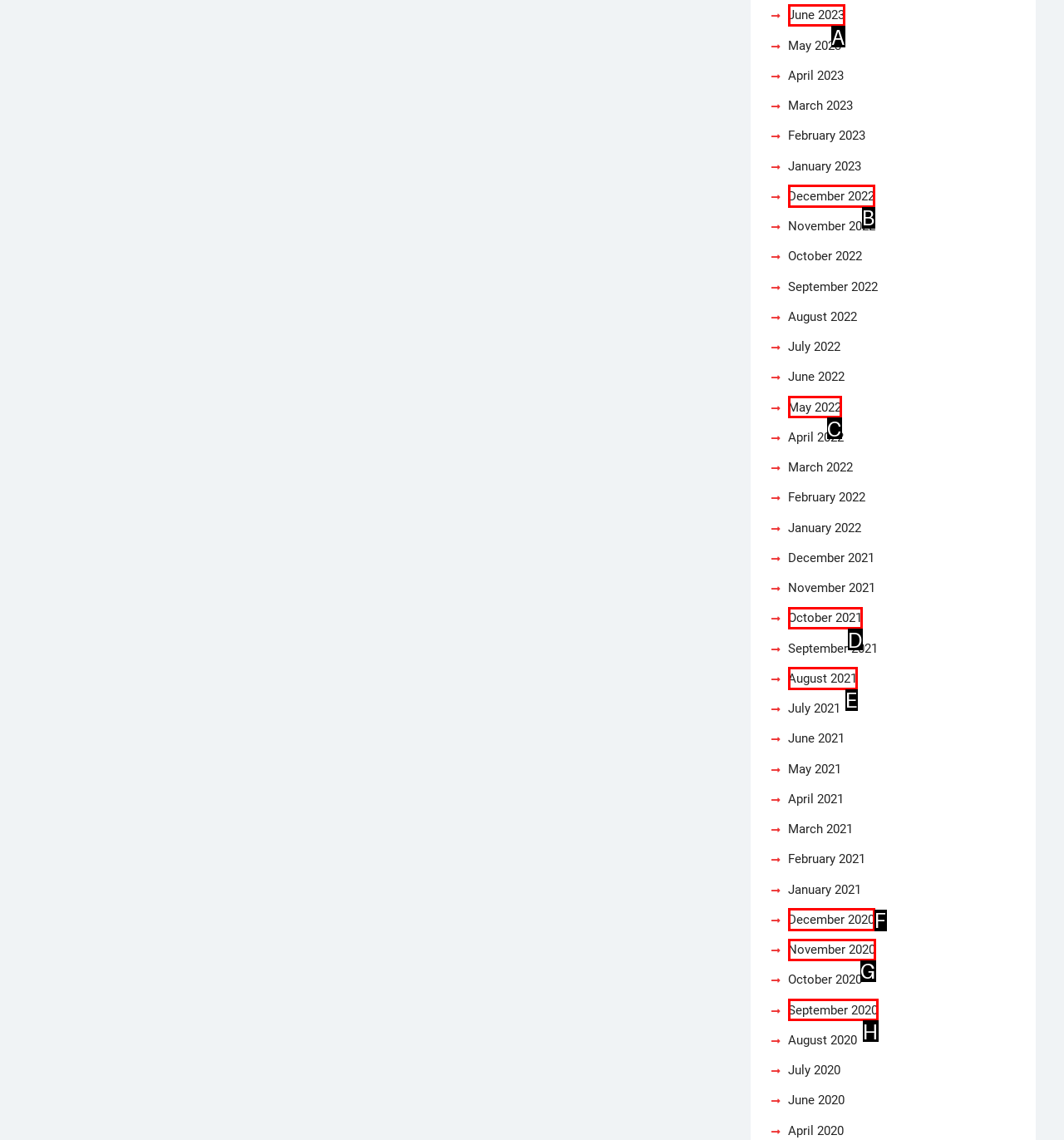Identify the appropriate choice to fulfill this task: View June 2023
Respond with the letter corresponding to the correct option.

A